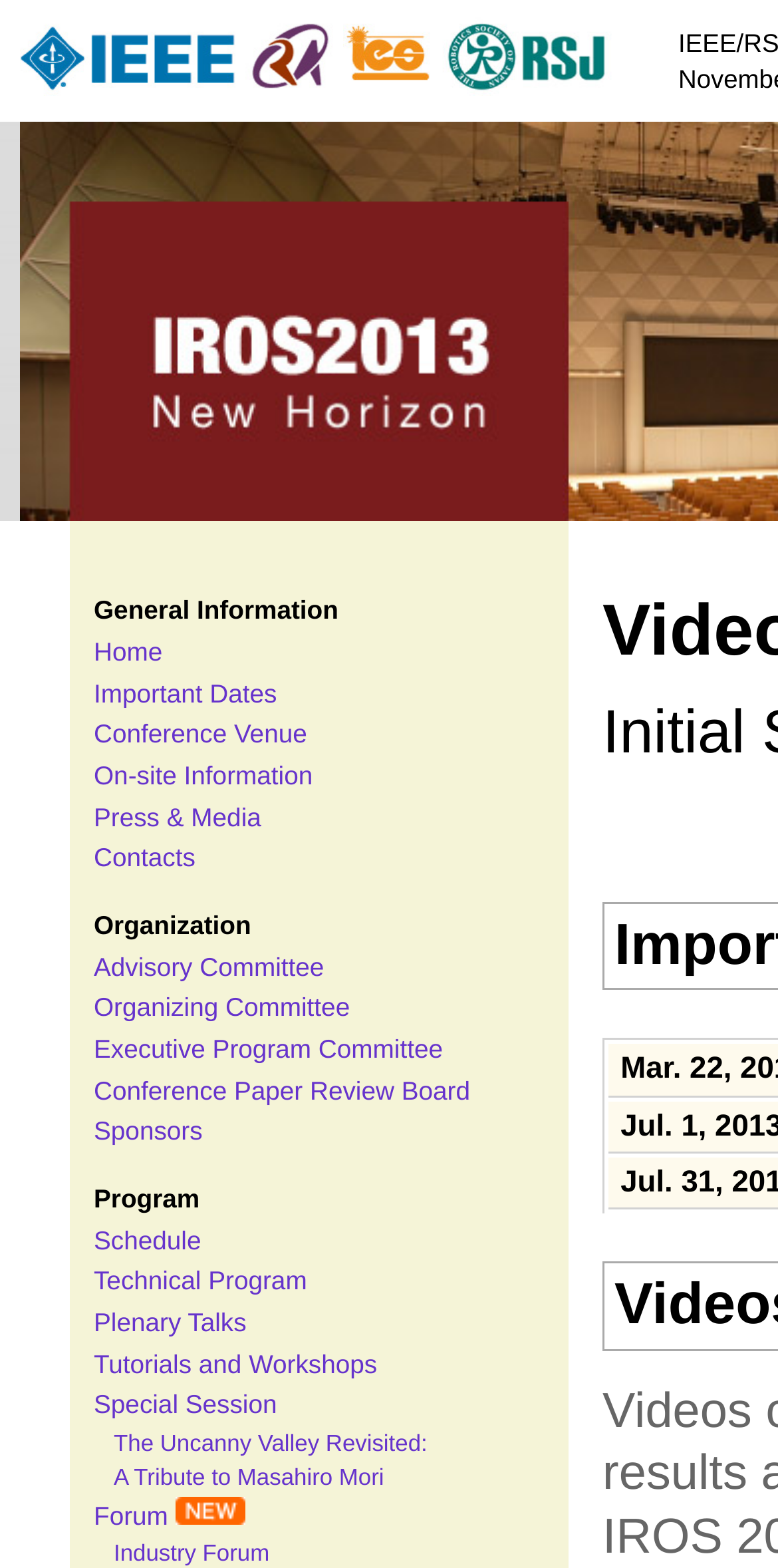Please identify the bounding box coordinates of the area I need to click to accomplish the following instruction: "visit RSJ page".

[0.56, 0.045, 0.79, 0.066]